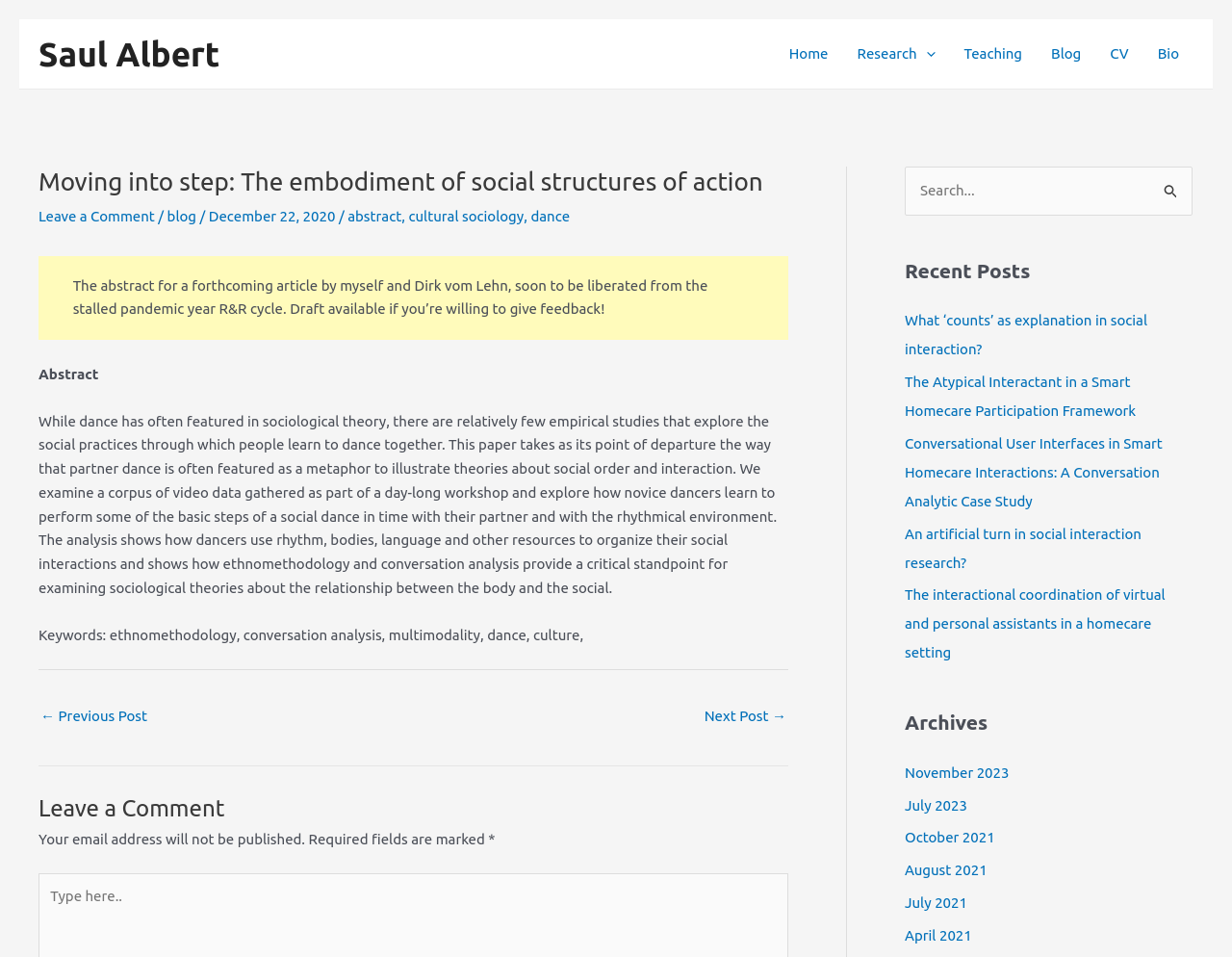Identify the bounding box coordinates of the region that should be clicked to execute the following instruction: "Read the recent post 'What ‘counts’ as explanation in social interaction?'".

[0.734, 0.326, 0.931, 0.373]